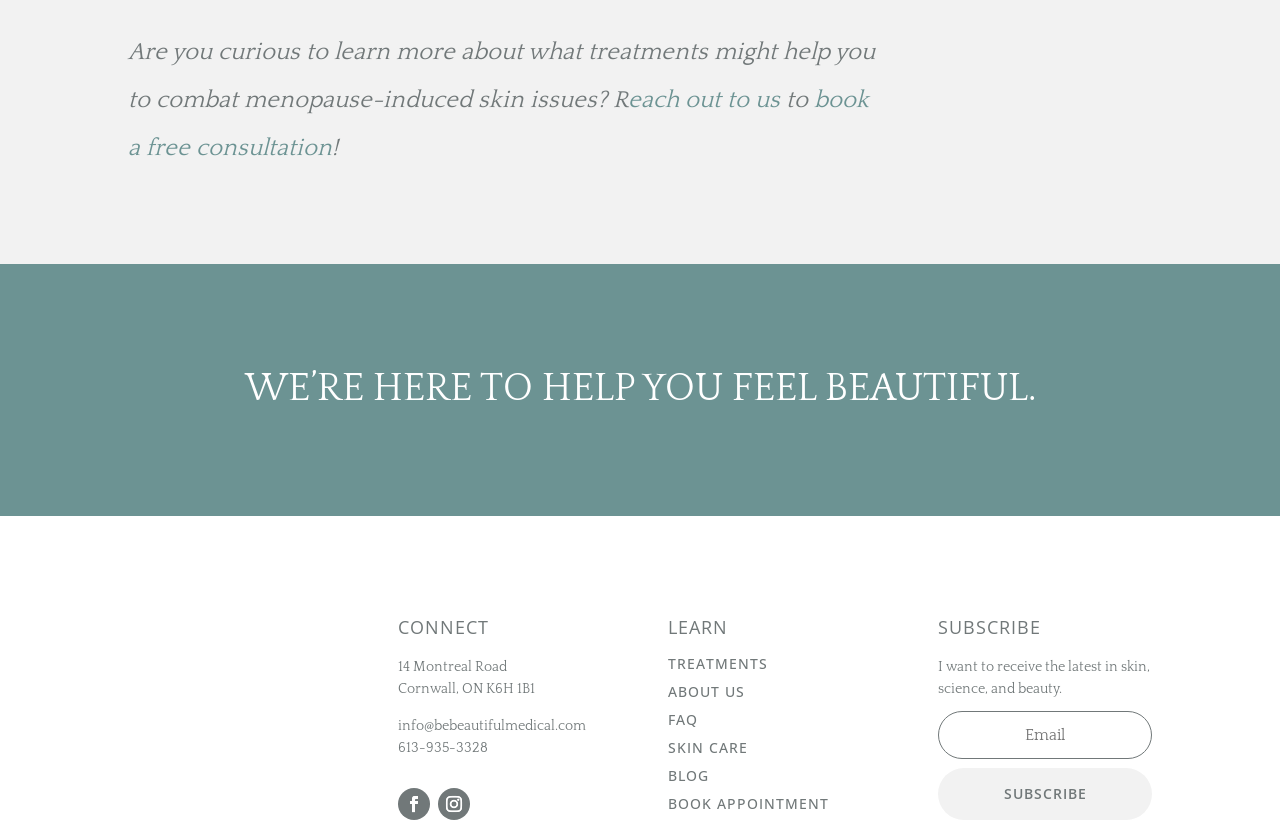Point out the bounding box coordinates of the section to click in order to follow this instruction: "enter email address in the subscription textbox".

[0.733, 0.867, 0.9, 0.925]